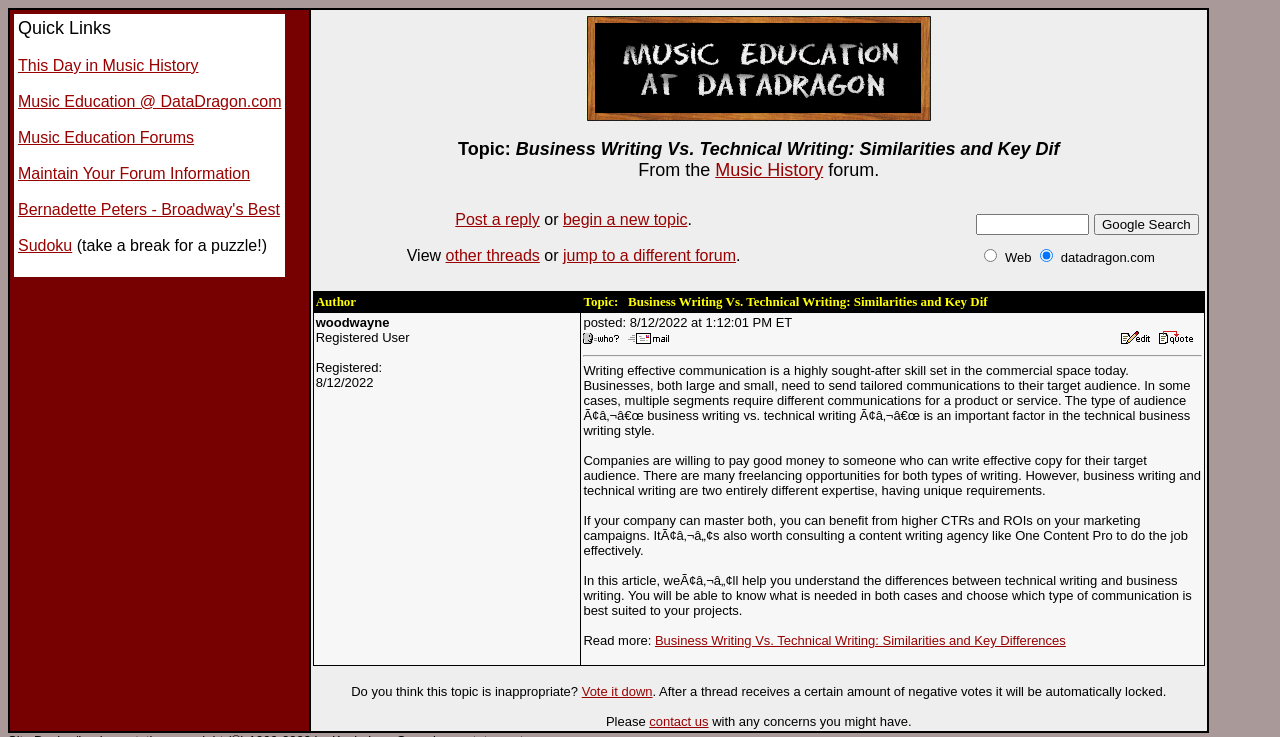Please identify the bounding box coordinates of the clickable area that will fulfill the following instruction: "Search the Web". The coordinates should be in the format of four float numbers between 0 and 1, i.e., [left, top, right, bottom].

[0.763, 0.29, 0.851, 0.318]